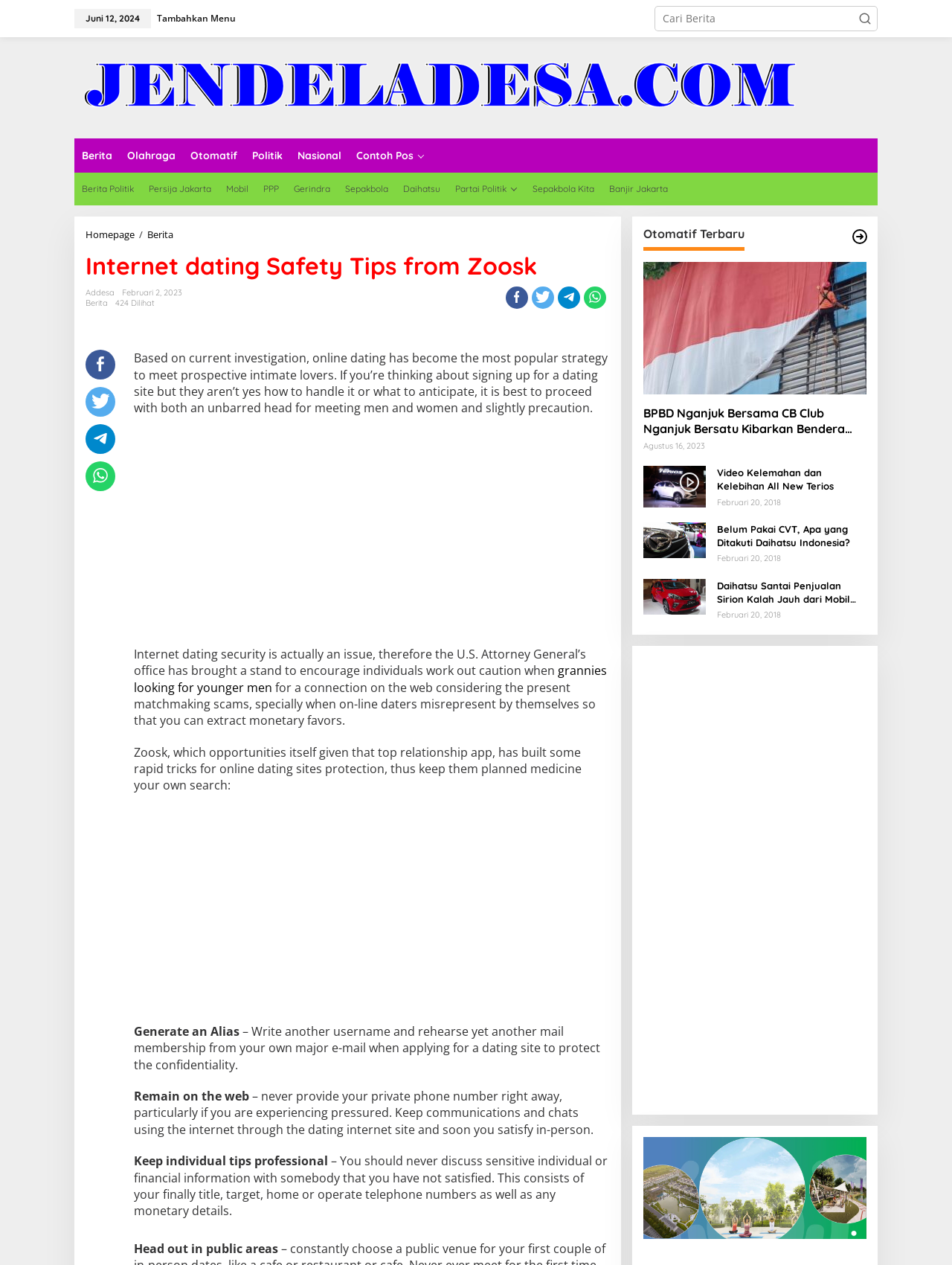Please mark the clickable region by giving the bounding box coordinates needed to complete this instruction: "Read Internet dating Safety Tips from Zoosk".

[0.181, 0.179, 0.22, 0.243]